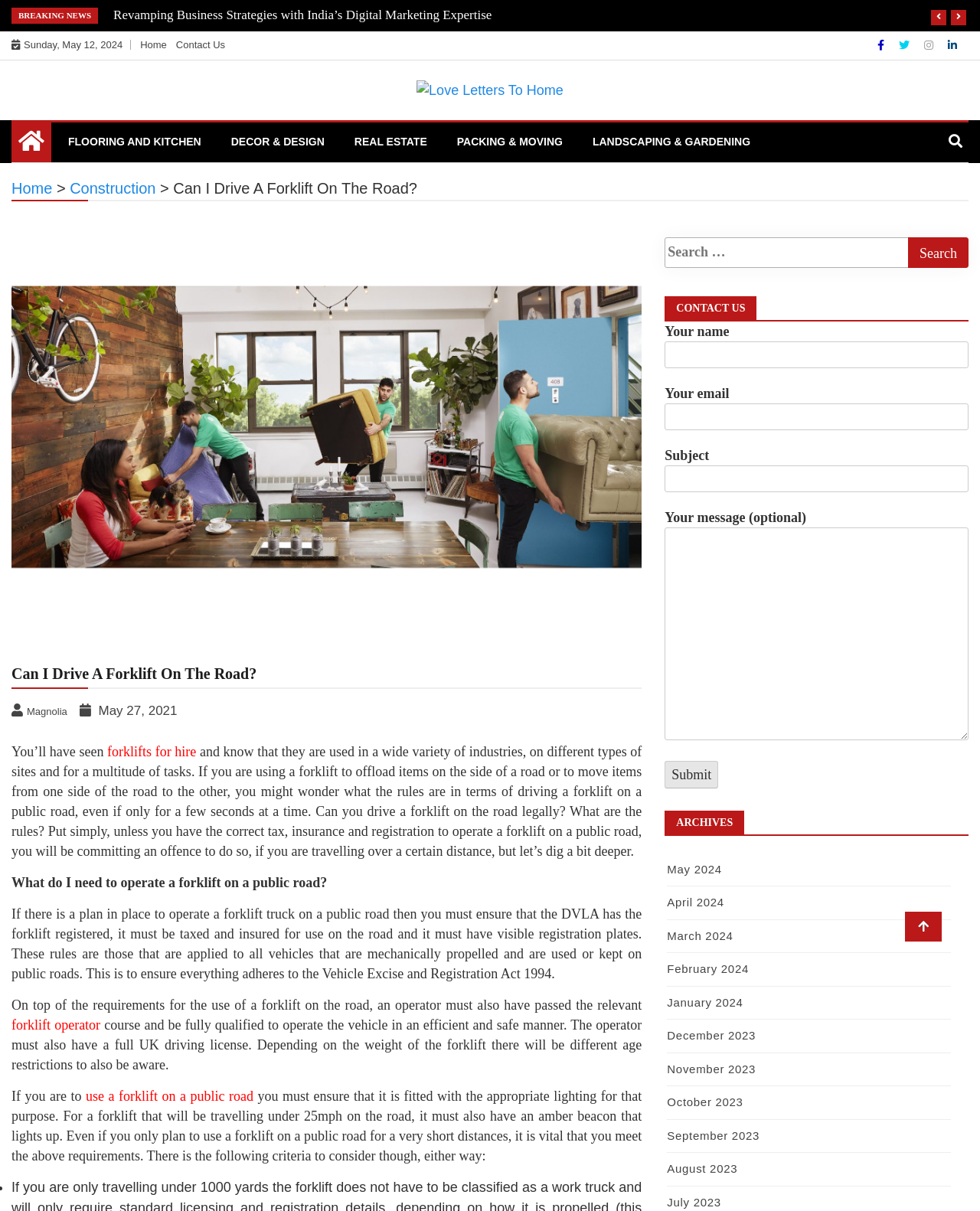Summarize the webpage with intricate details.

This webpage is a blog post titled "Can I Drive A Forklift On The Road?" from the website "Love Letters To Home". The page has a header section with a "BREAKING NEWS" heading, followed by a link to a news article. Below this, there is a horizontal navigation menu with links to "Home", "Contact Us", and social media platforms.

On the top-left side of the page, there is a heading "Love Letters To Home" with a link to the website's homepage. Below this, there is a brief description of the website as a "Home Improvement Blog".

The main content of the page is divided into sections. The first section is the blog post title "Can I Drive A Forklift On The Road?" with a link to the article. Below this, there is an image related to the article. The article itself is a lengthy text discussing the rules and regulations of driving a forklift on a public road.

On the right side of the page, there is a search bar with a search button. Below this, there is a "CONTACT US" heading with a contact form that includes fields for name, email, subject, and message.

Further down the page, there is an "ARCHIVES" section with links to monthly archives of blog posts from May 2024 to July 2023.

Throughout the page, there are various links to other articles, categories, and social media platforms. The overall layout is organized, with clear headings and concise text.